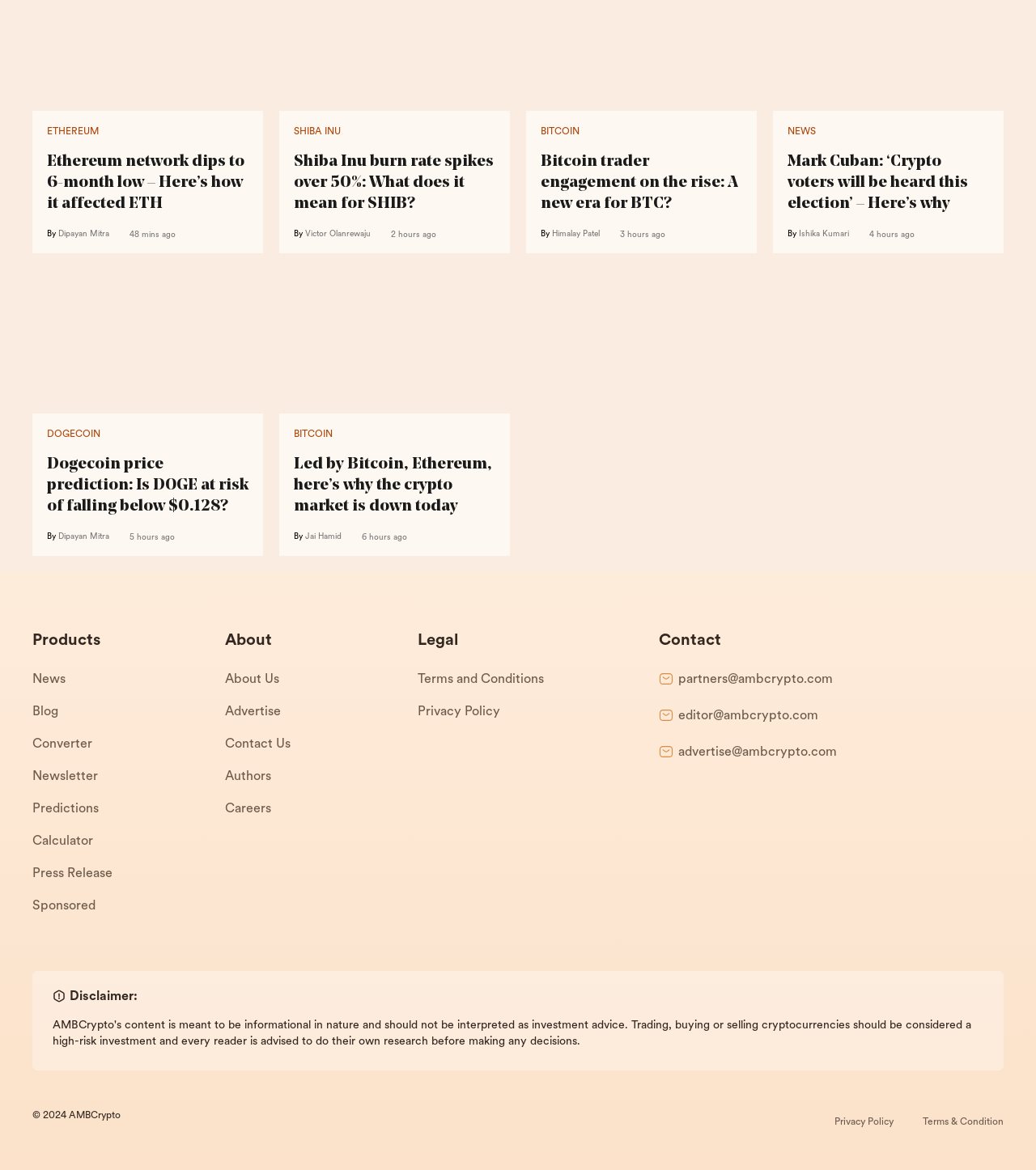Use the details in the image to answer the question thoroughly: 
What is the author of the first news article?

I looked at the author information below the first news article title 'Ethereum network dips to 6-month low - Here's how it affected ETH' and found that the author is Dipayan Mitra.